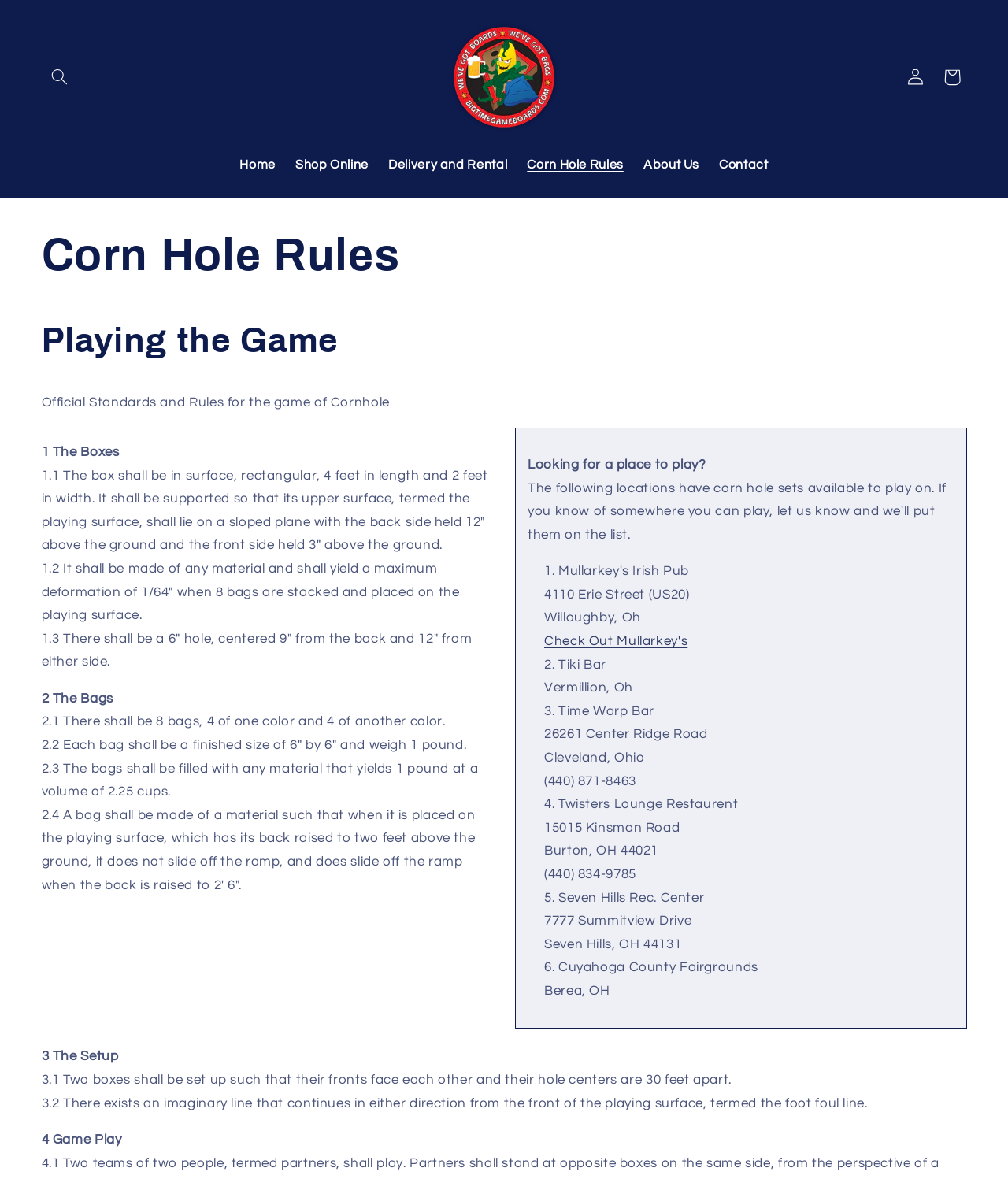Provide a short, one-word or phrase answer to the question below:
What is the name of the company?

Big Time Game Boards